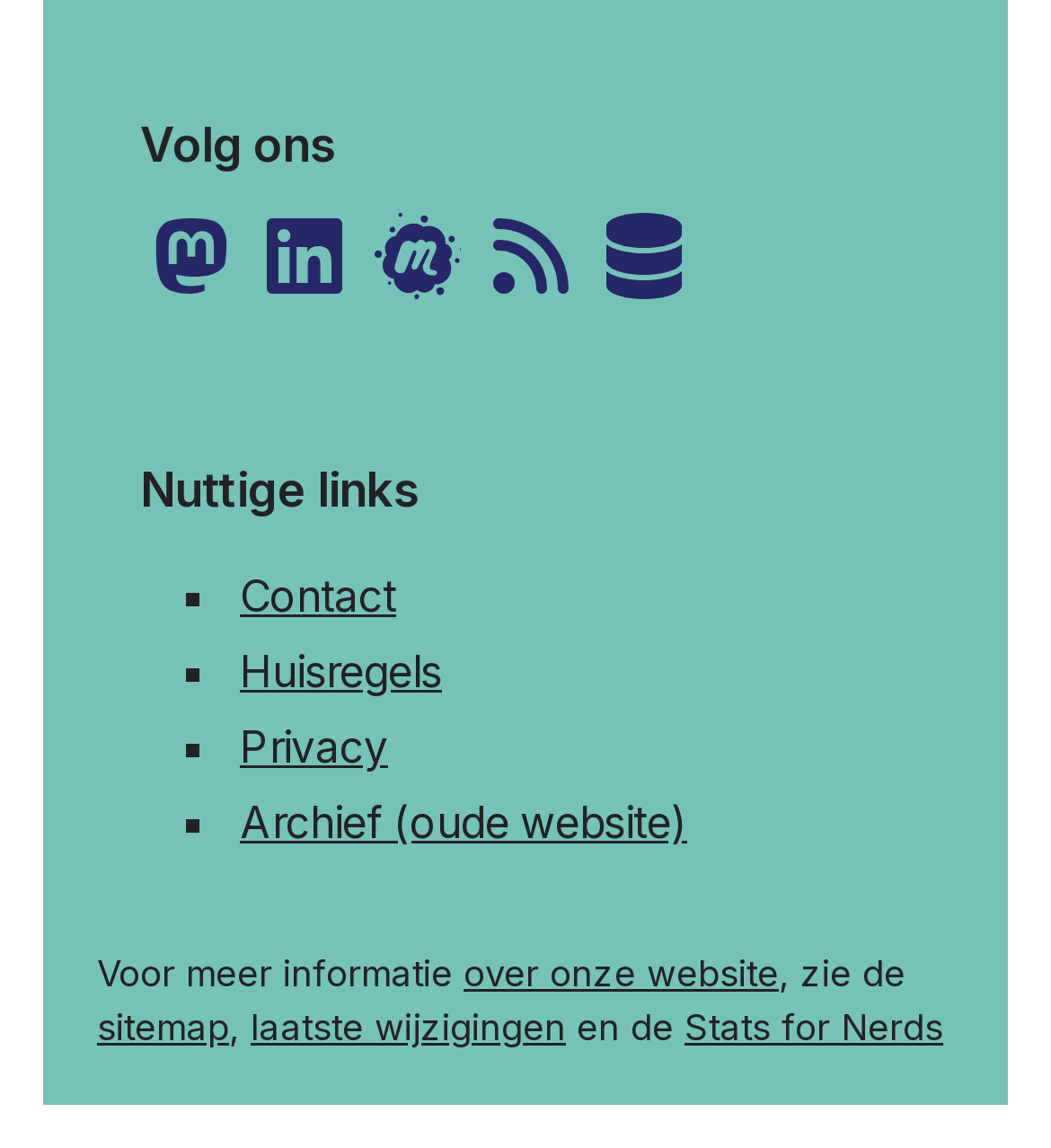Determine the bounding box for the HTML element described here: "Archief (oude website)". The coordinates should be given as [left, top, right, bottom] with each number being a float between 0 and 1.

[0.228, 0.693, 0.654, 0.74]